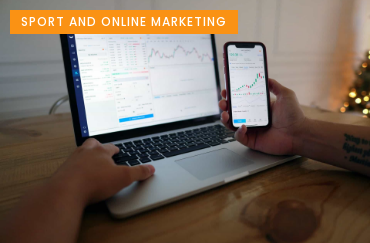Offer an in-depth description of the image.

The image showcases a close-up view of a person engaging in sport and online marketing activities. The individual is utilizing a laptop and a smartphone, both displaying financial graphs and data, which suggests they are monitoring market trends or perhaps conducting trades related to sports investments or merchandise. The laptop's screen features detailed analytics, while the smartphone mirrors this information, emphasizing the integration of technology in contemporary marketing strategies. The header 'SPORT AND ONLINE MARKETING' in a vibrant orange background highlights the article’s focus on the intersection of athletic endeavors and digital commerce, indicating a modern approach to using data in the sporting industry. A warm, wooden surface beneath the devices adds an inviting touch to the scene, reflecting a productive and engaged workspace.